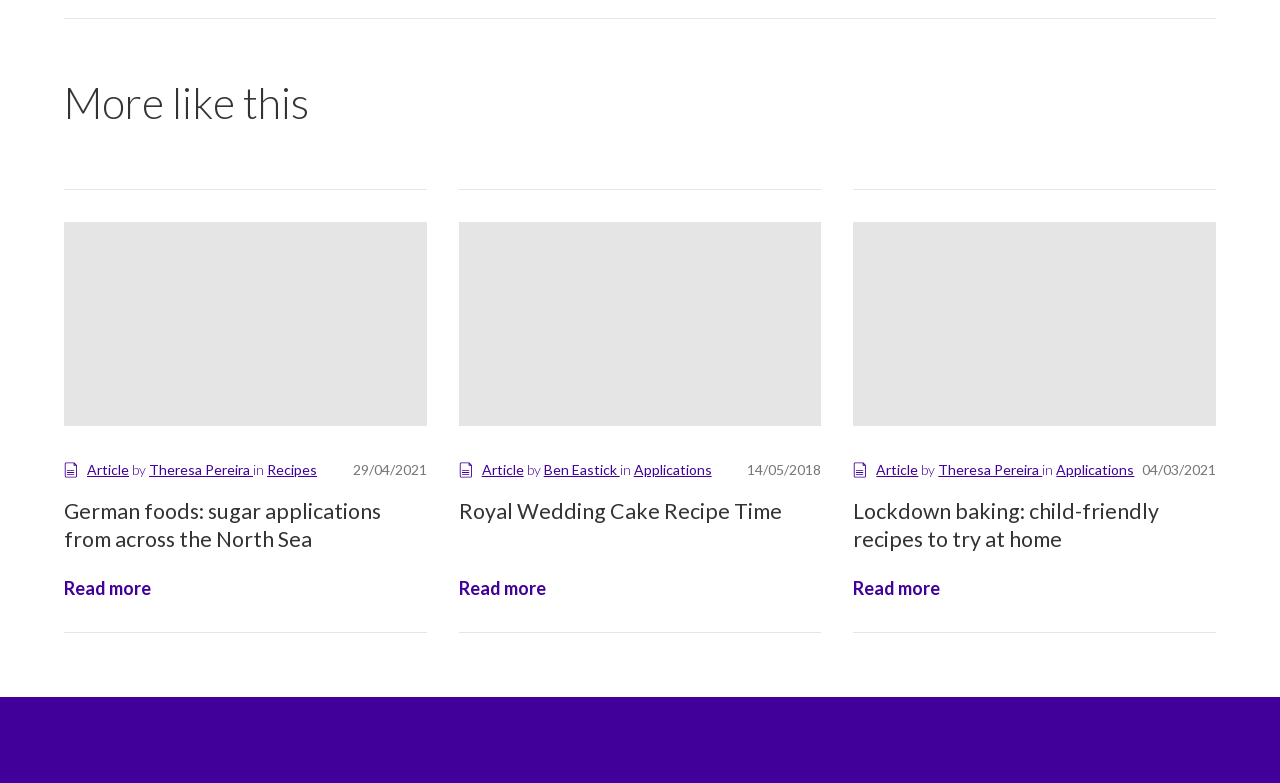Respond to the question below with a single word or phrase:
What is the date of the article about Royal Wedding Cake Recipe?

14/05/2018